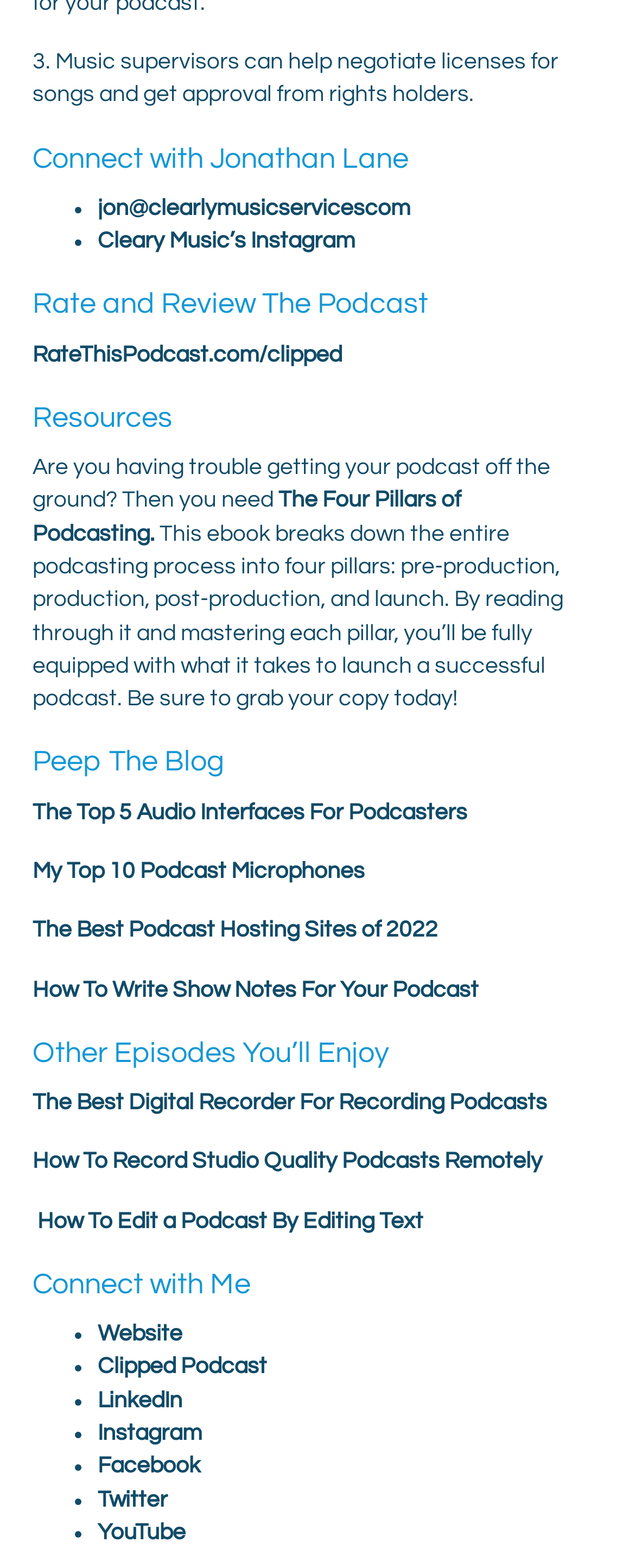Determine the bounding box coordinates of the target area to click to execute the following instruction: "Connect with Me on LinkedIn."

[0.154, 0.886, 0.287, 0.9]